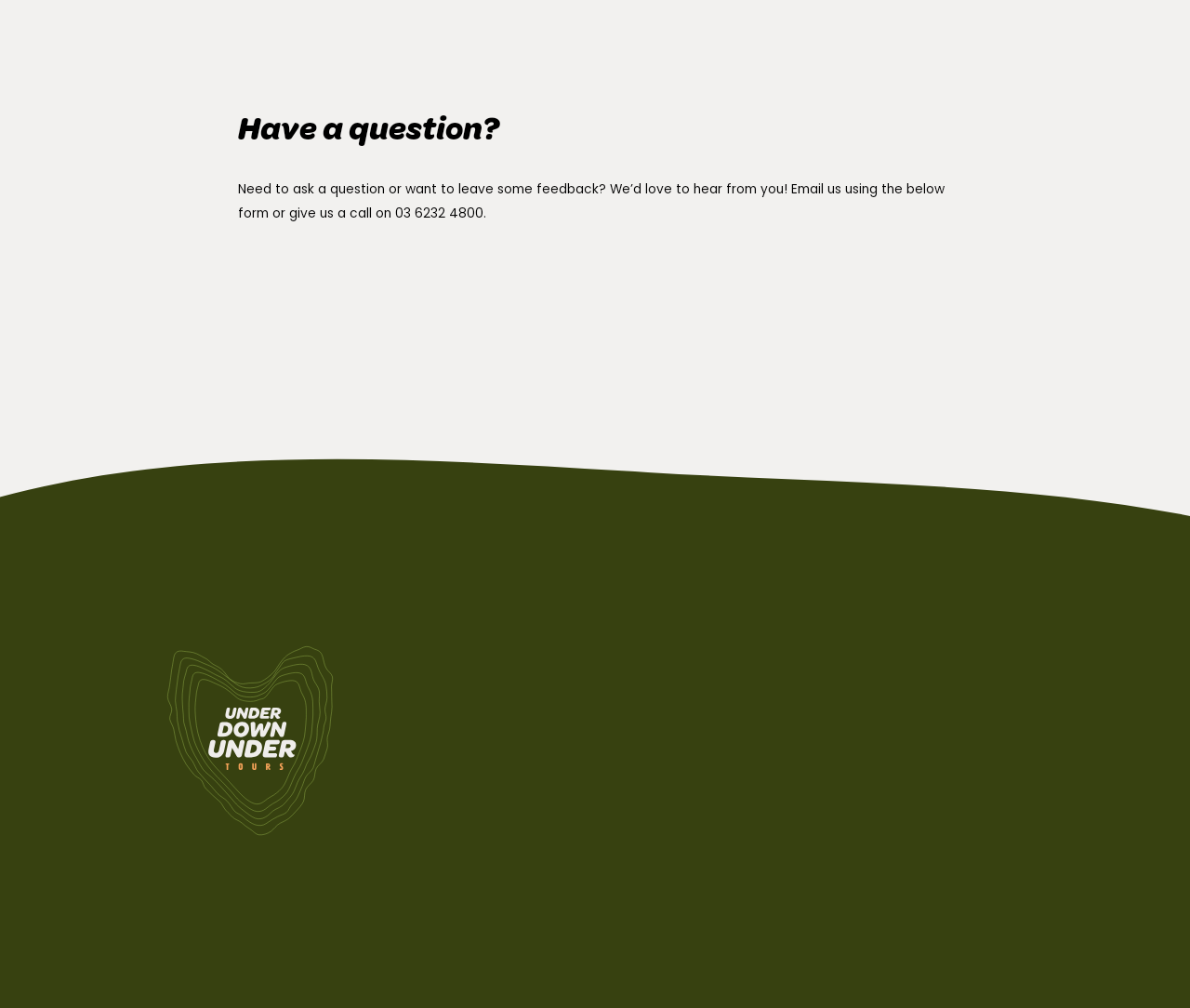For the element described, predict the bounding box coordinates as (top-left x, top-left y, bottom-right x, bottom-right y). All values should be between 0 and 1. Element description: 03 6232 4800

[0.332, 0.203, 0.406, 0.221]